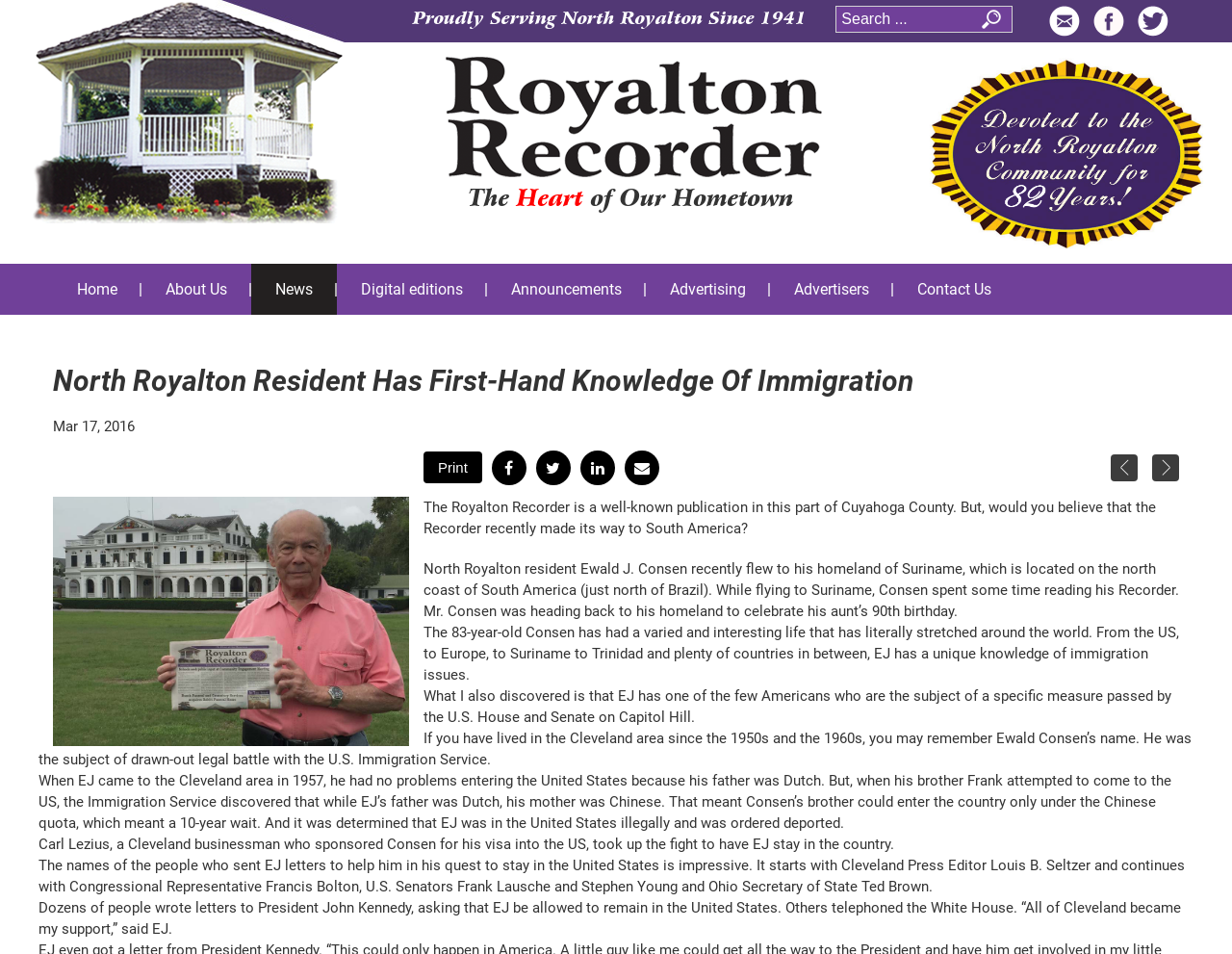Identify the coordinates of the bounding box for the element that must be clicked to accomplish the instruction: "Print the article".

[0.344, 0.473, 0.391, 0.507]